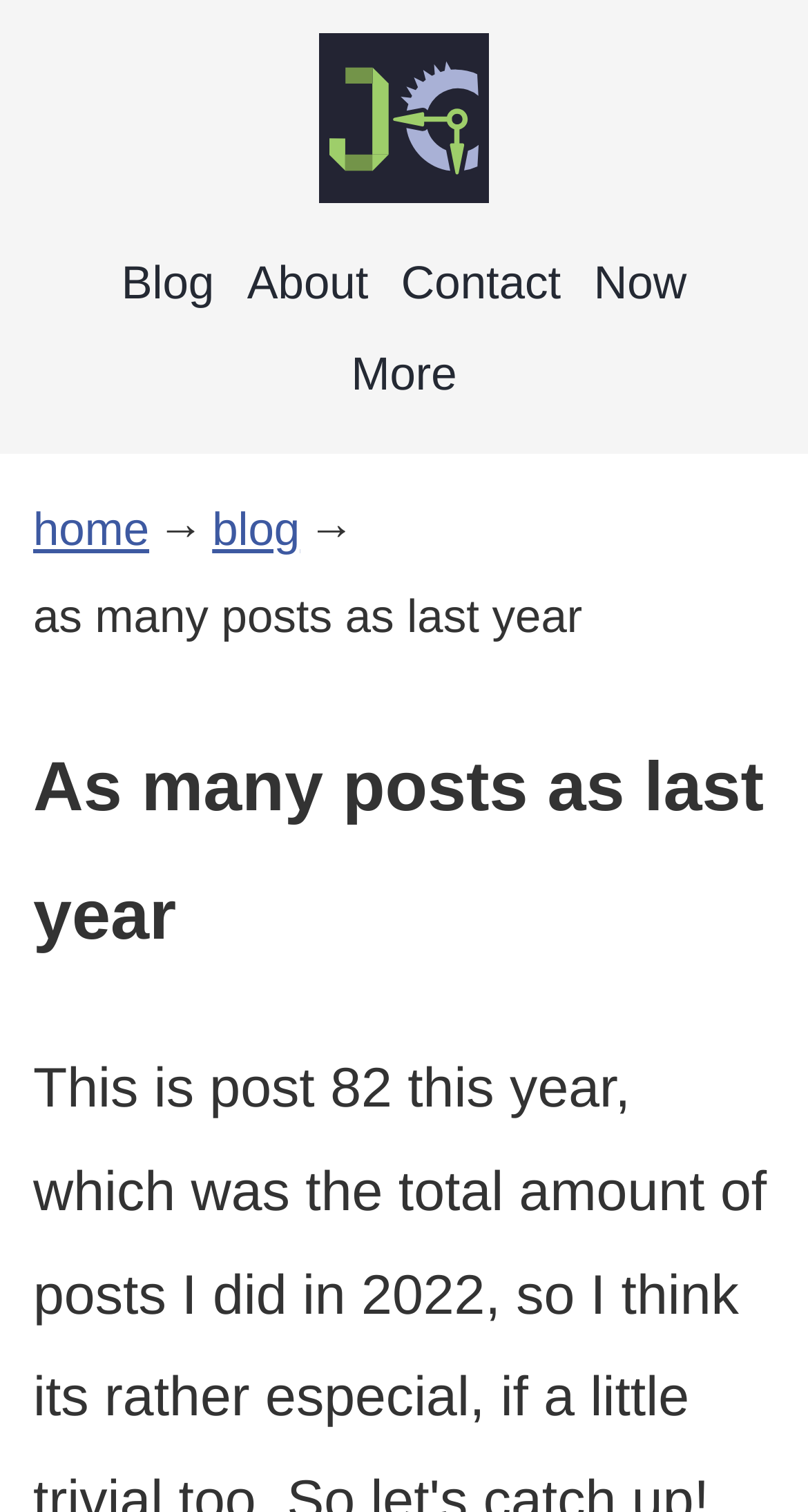Identify the bounding box for the described UI element. Provide the coordinates in (top-left x, top-left y, bottom-right x, bottom-right y) format with values ranging from 0 to 1: Blog

[0.138, 0.156, 0.277, 0.217]